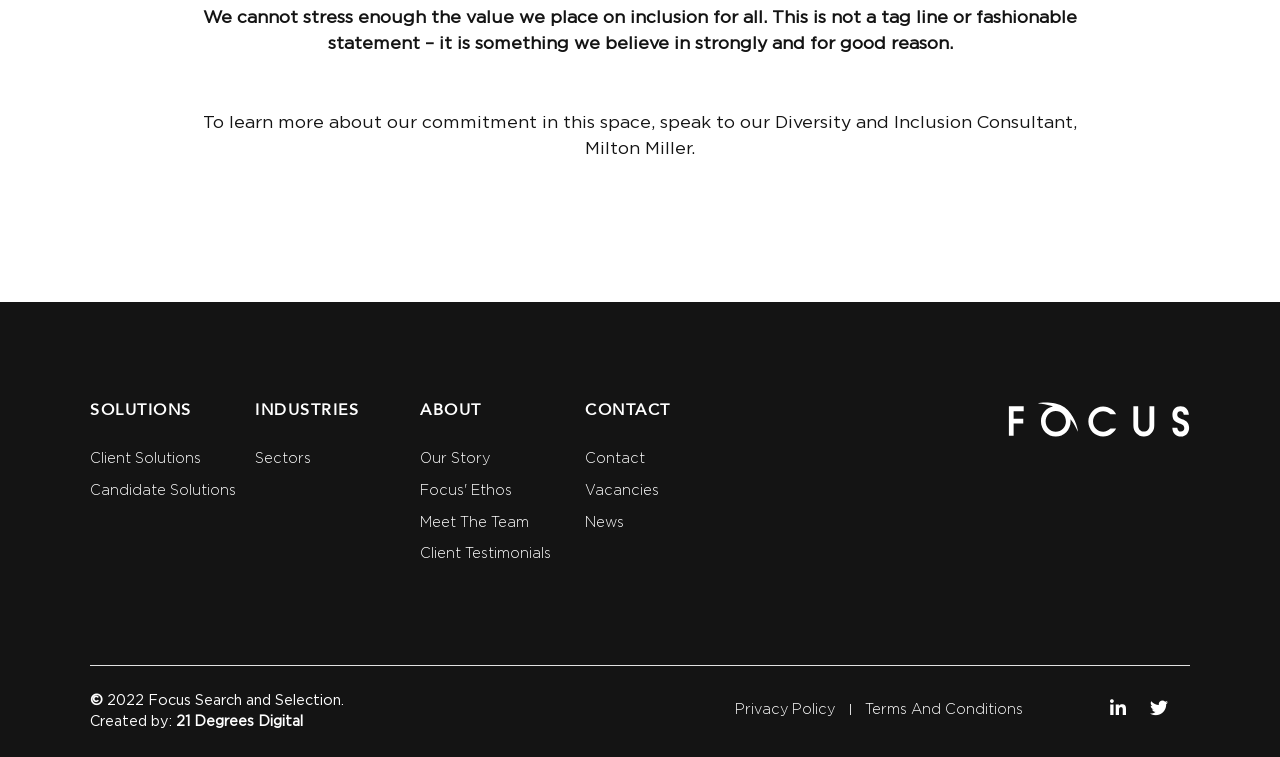Please predict the bounding box coordinates of the element's region where a click is necessary to complete the following instruction: "Contact the team". The coordinates should be represented by four float numbers between 0 and 1, i.e., [left, top, right, bottom].

[0.457, 0.592, 0.586, 0.621]